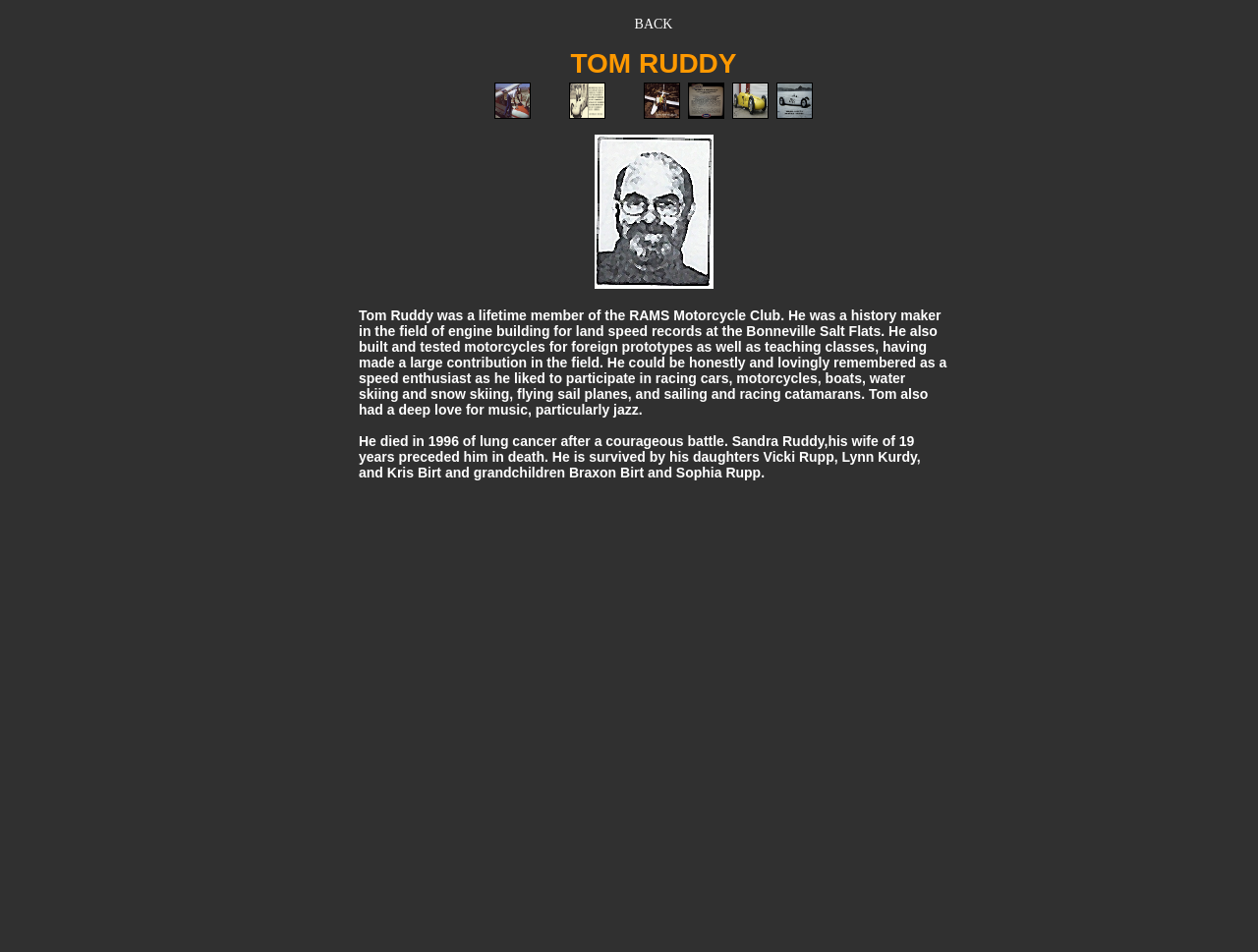Please find the bounding box coordinates of the section that needs to be clicked to achieve this instruction: "view newsletters".

None